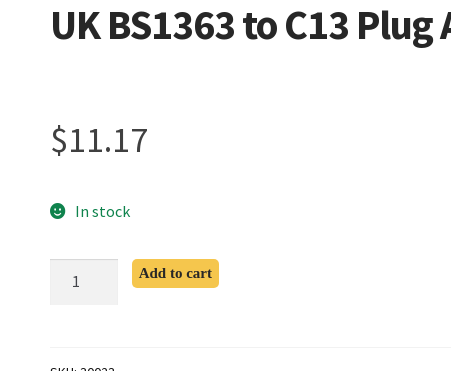What is the purpose of the adapter?
Based on the image, give a one-word or short phrase answer.

Connecting IEC C13 to UK outlets